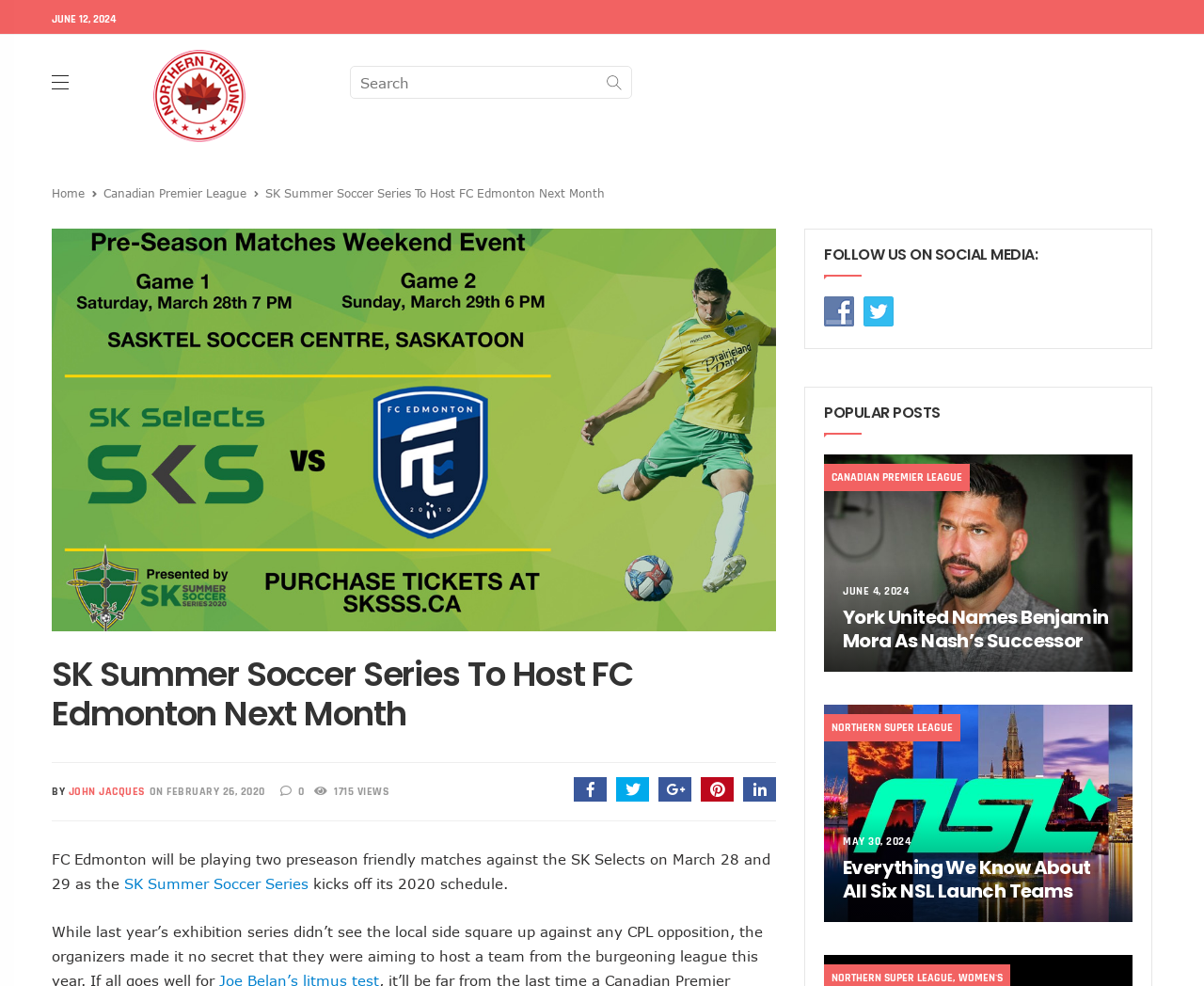Respond to the question below with a single word or phrase:
How many views does the article have?

1715